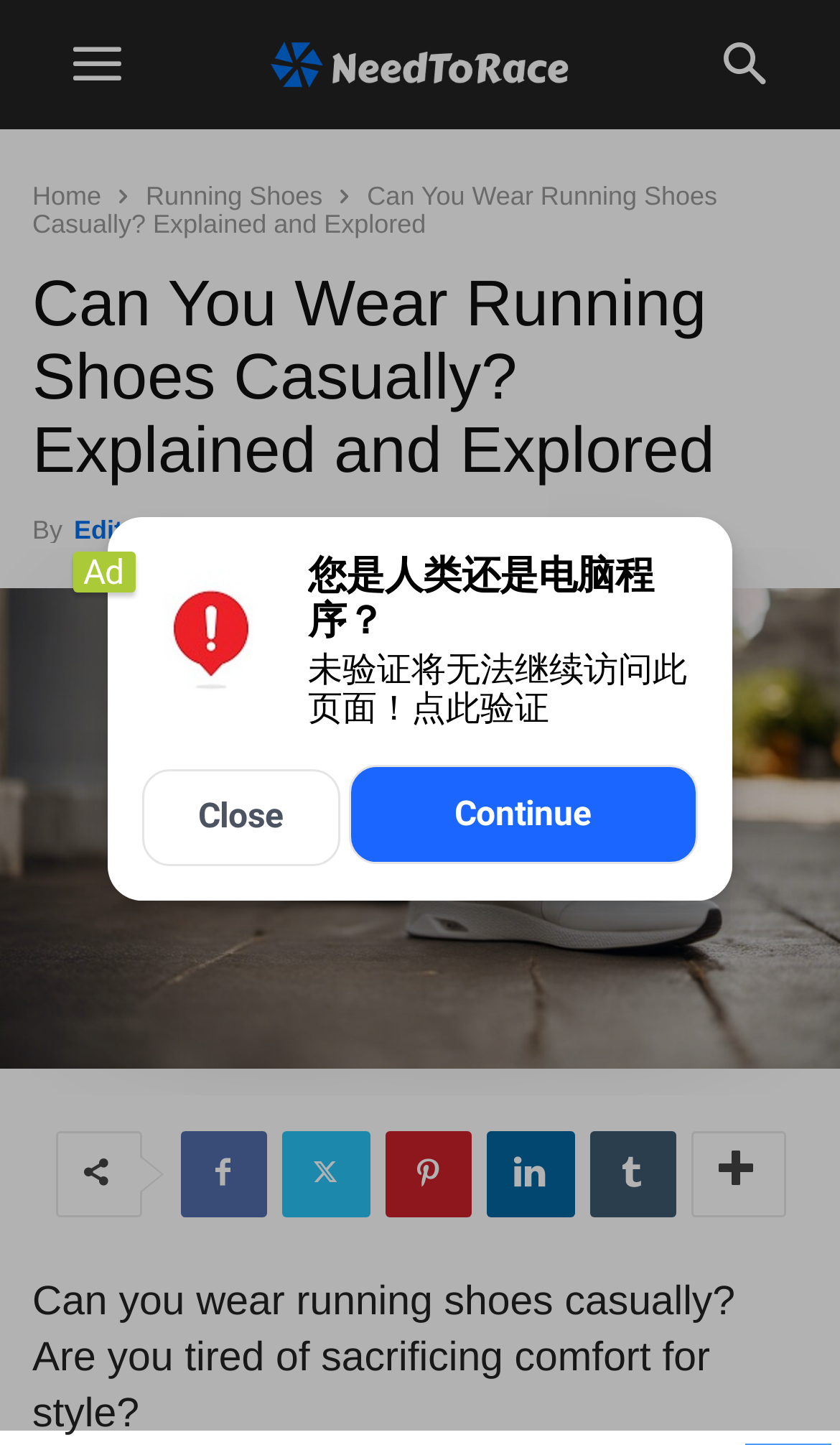Identify the bounding box coordinates necessary to click and complete the given instruction: "Click the 'Running Shoes' link".

[0.174, 0.125, 0.384, 0.146]